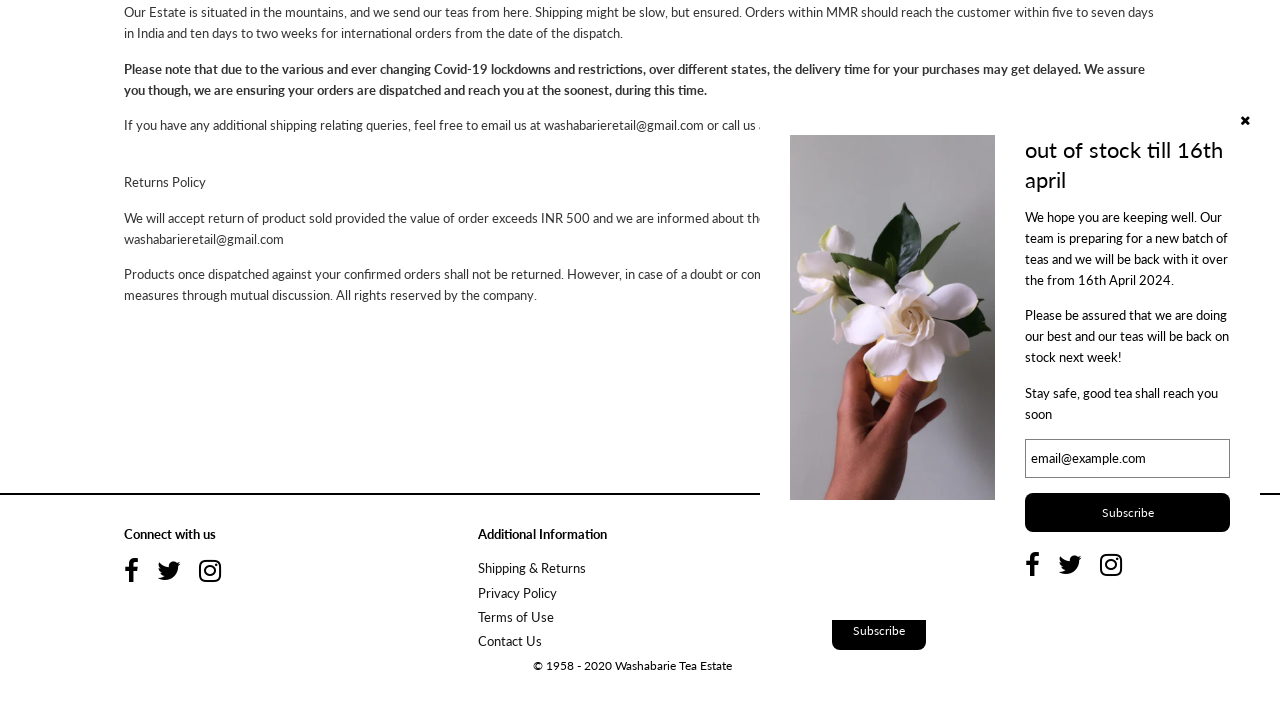Determine the bounding box coordinates for the UI element described. Format the coordinates as (top-left x, top-left y, bottom-right x, bottom-right y) and ensure all values are between 0 and 1. Element description: name="subscribe" value="Subscribe"

[0.65, 0.867, 0.723, 0.922]